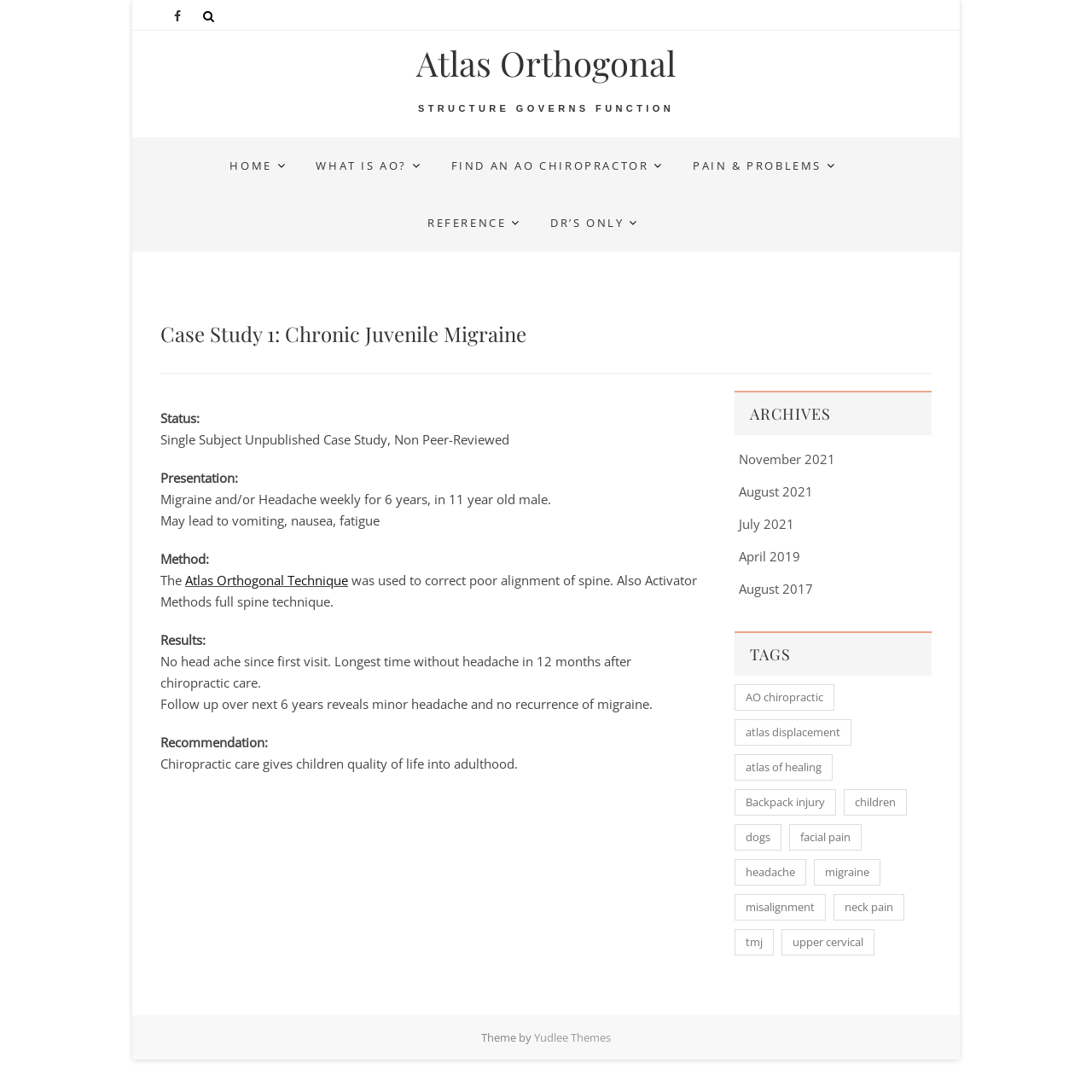What is the status of the case study?
With the help of the image, please provide a detailed response to the question.

The answer can be found in the article section of the webpage, where it is mentioned that the status of the case study is 'Single Subject Unpublished Case Study, Non Peer-Reviewed'.